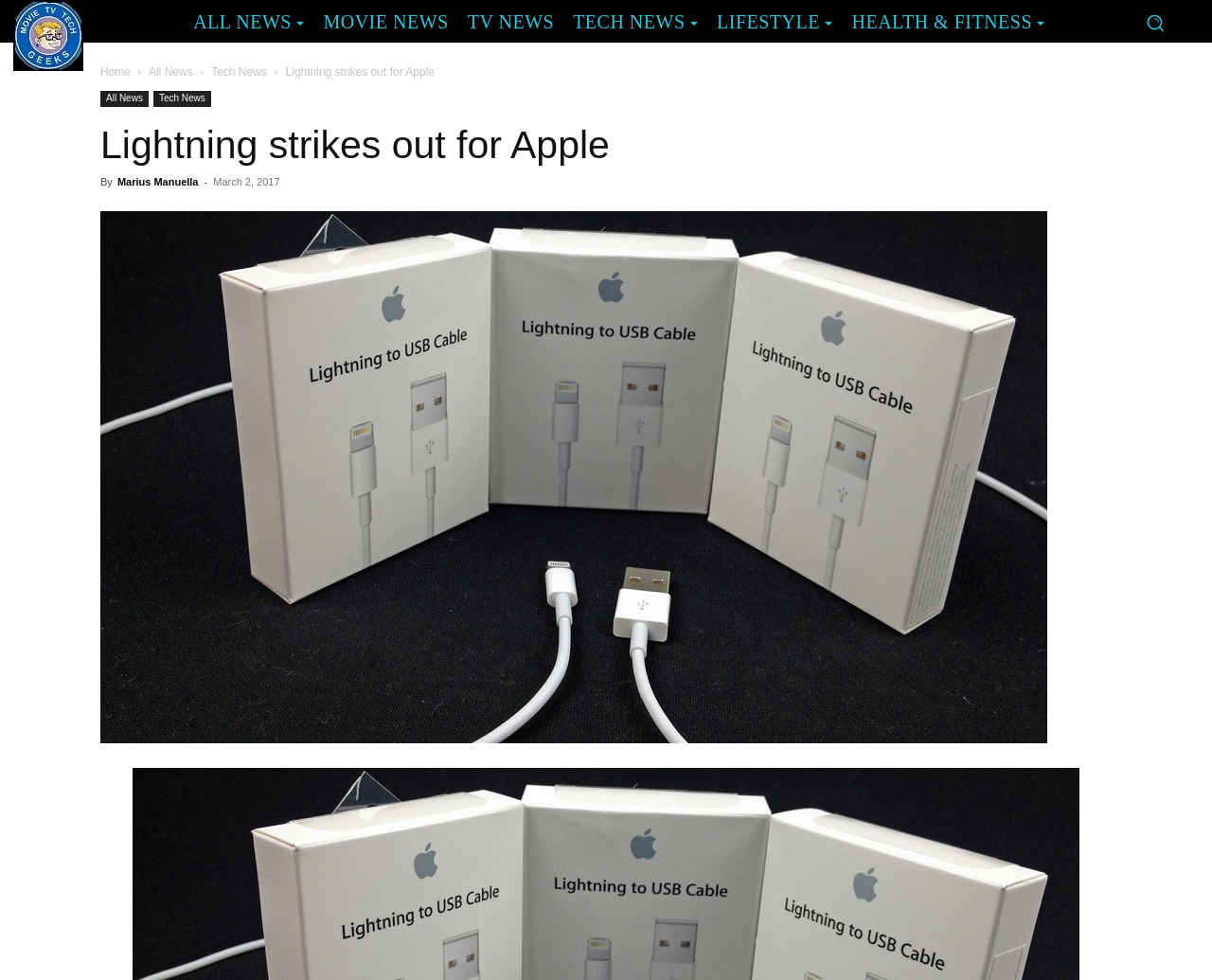How many categories are available in the top navigation menu?
Based on the image, answer the question in a detailed manner.

I counted the number of links in the top navigation menu, which are 'ALL NEWS', 'MOVIE NEWS', 'TV NEWS', 'TECH NEWS', 'LIFESTYLE', and 'HEALTH & FITNESS', to get the answer.